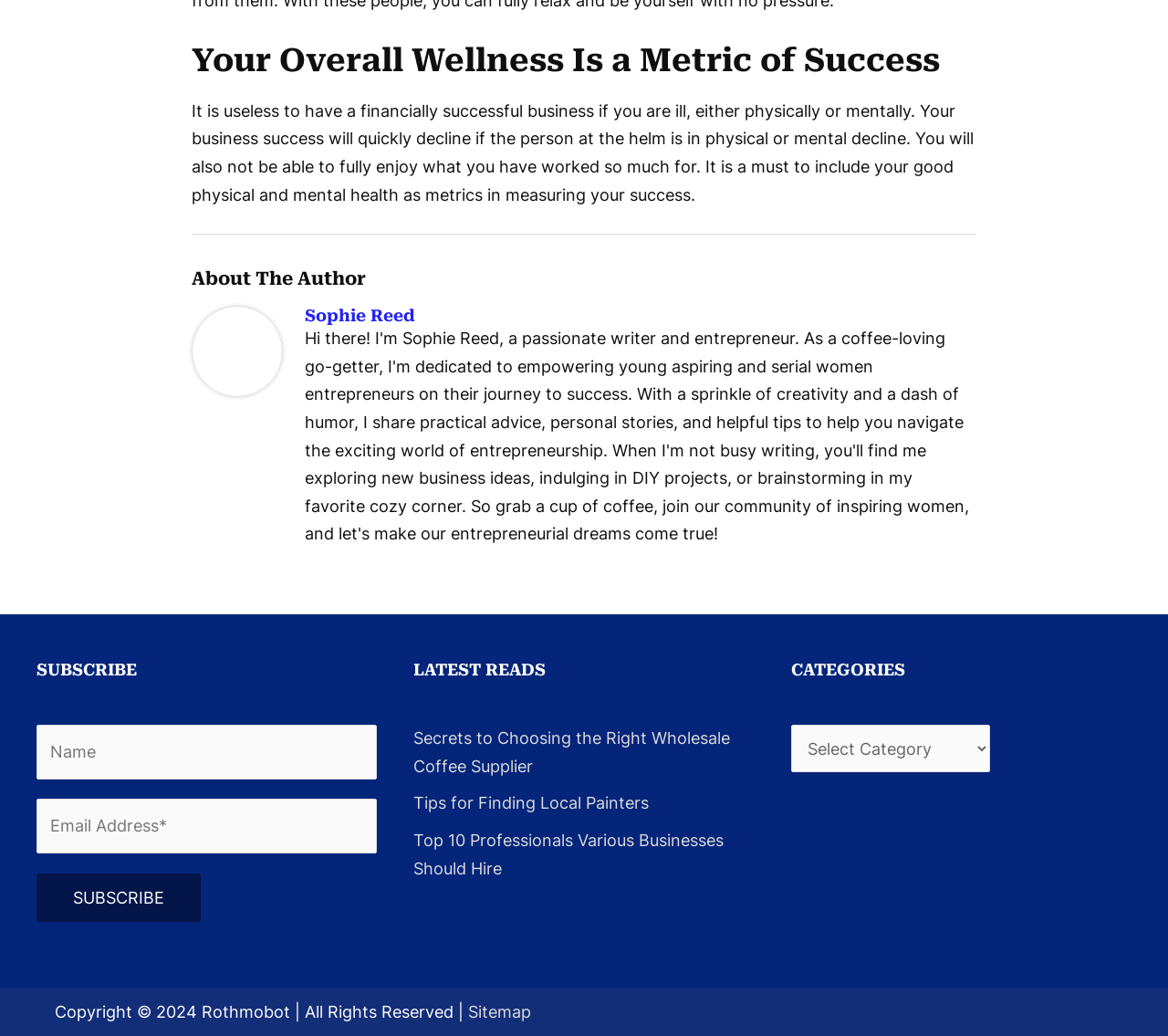Identify the bounding box for the UI element that is described as follows: "name="email-483" placeholder="Email Address*"".

[0.031, 0.771, 0.323, 0.824]